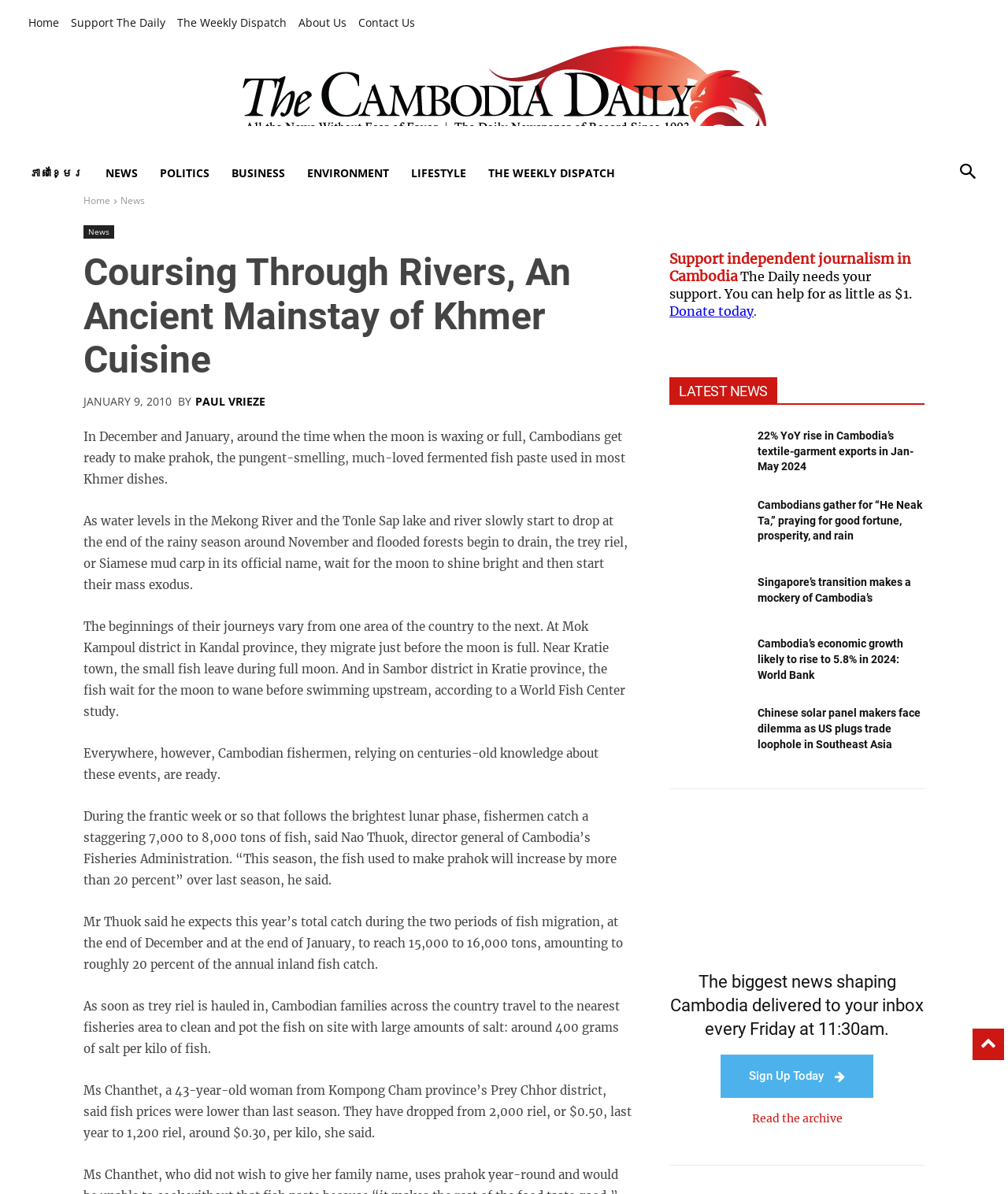Determine the bounding box coordinates of the clickable region to execute the instruction: "Support independent journalism in Cambodia by donating". The coordinates should be four float numbers between 0 and 1, denoted as [left, top, right, bottom].

[0.664, 0.212, 0.905, 0.267]